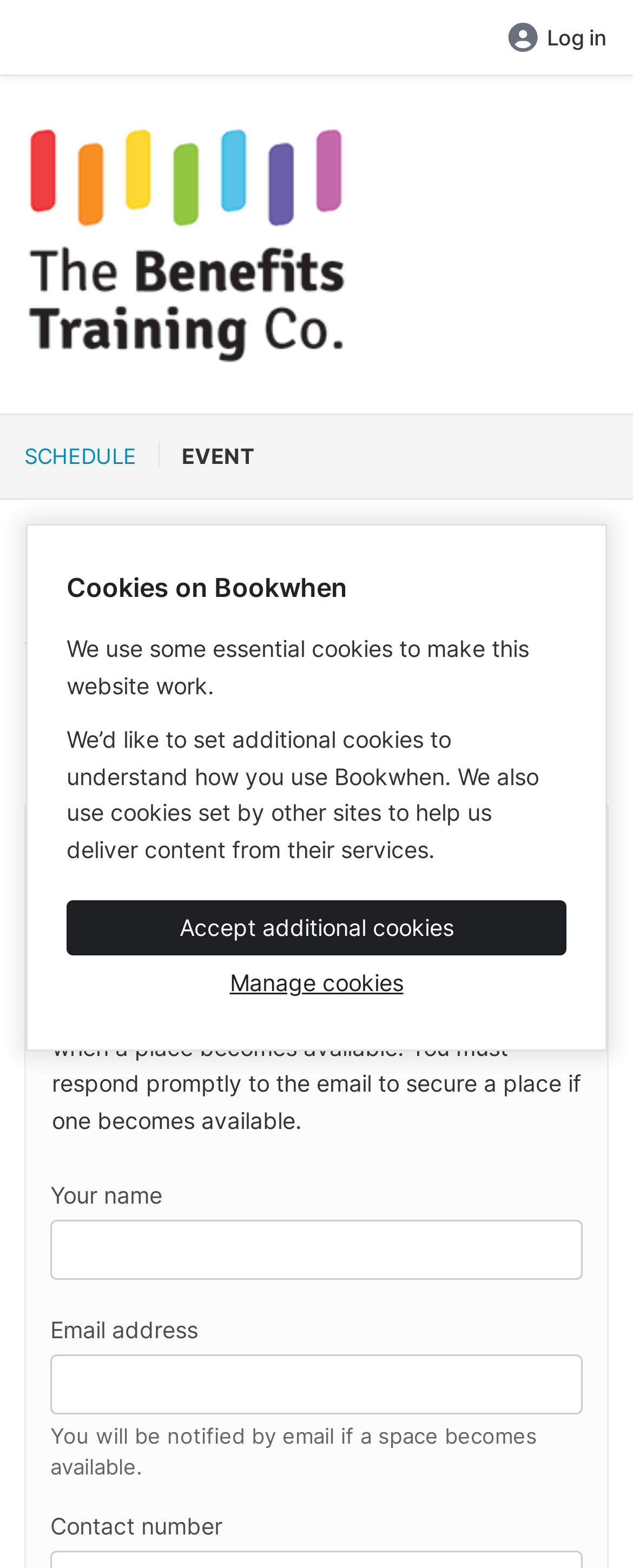With reference to the image, please provide a detailed answer to the following question: What is the purpose of the waiting list?

I understood the purpose of the waiting list by reading the static text element that says 'Enter your details below to be informed by email when a place becomes available' which indicates that the waiting list is used to notify individuals when a spot becomes available.